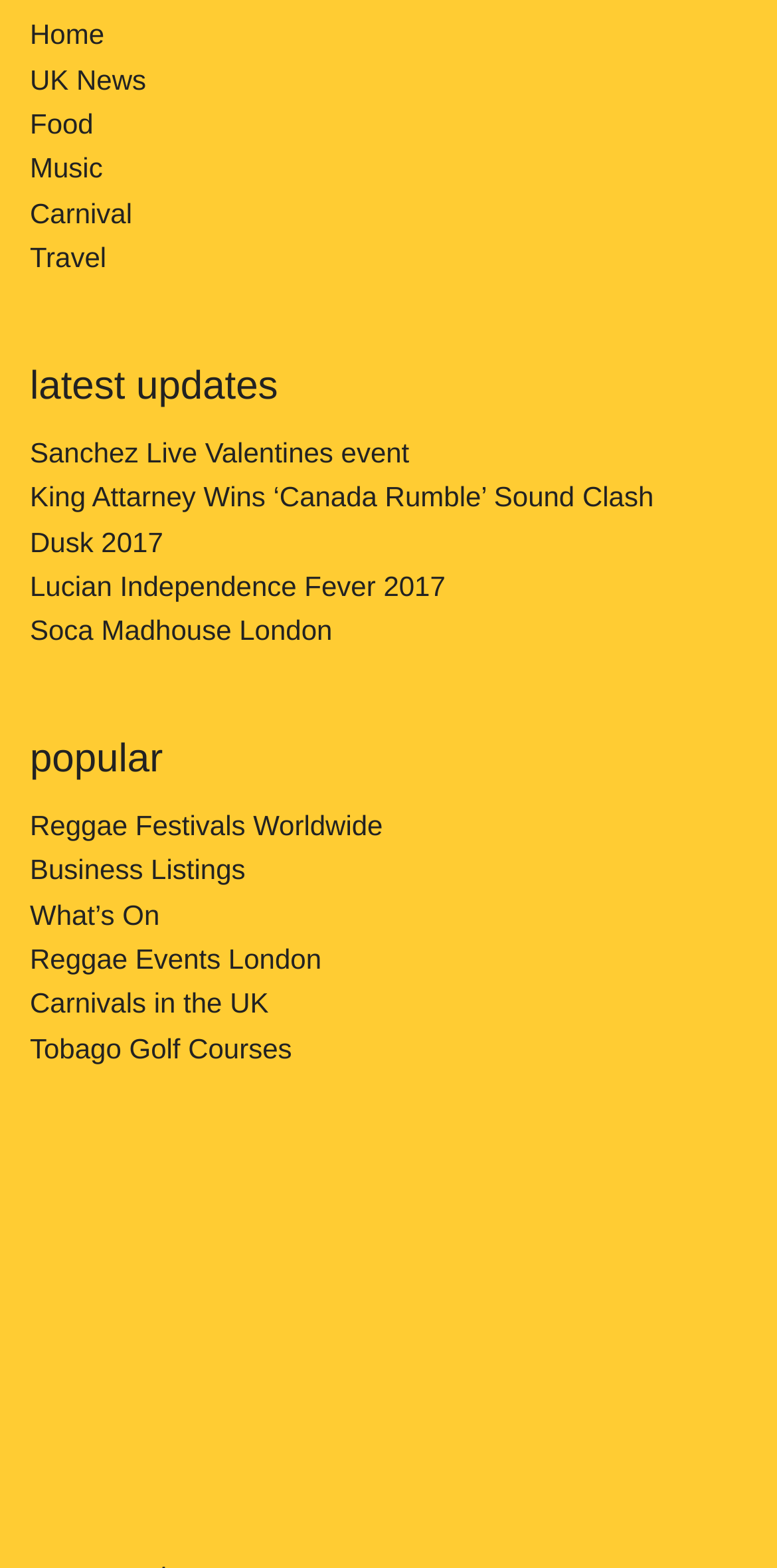Determine the bounding box coordinates of the clickable element to achieve the following action: 'View the 'latest updates' section'. Provide the coordinates as four float values between 0 and 1, formatted as [left, top, right, bottom].

[0.038, 0.229, 0.962, 0.264]